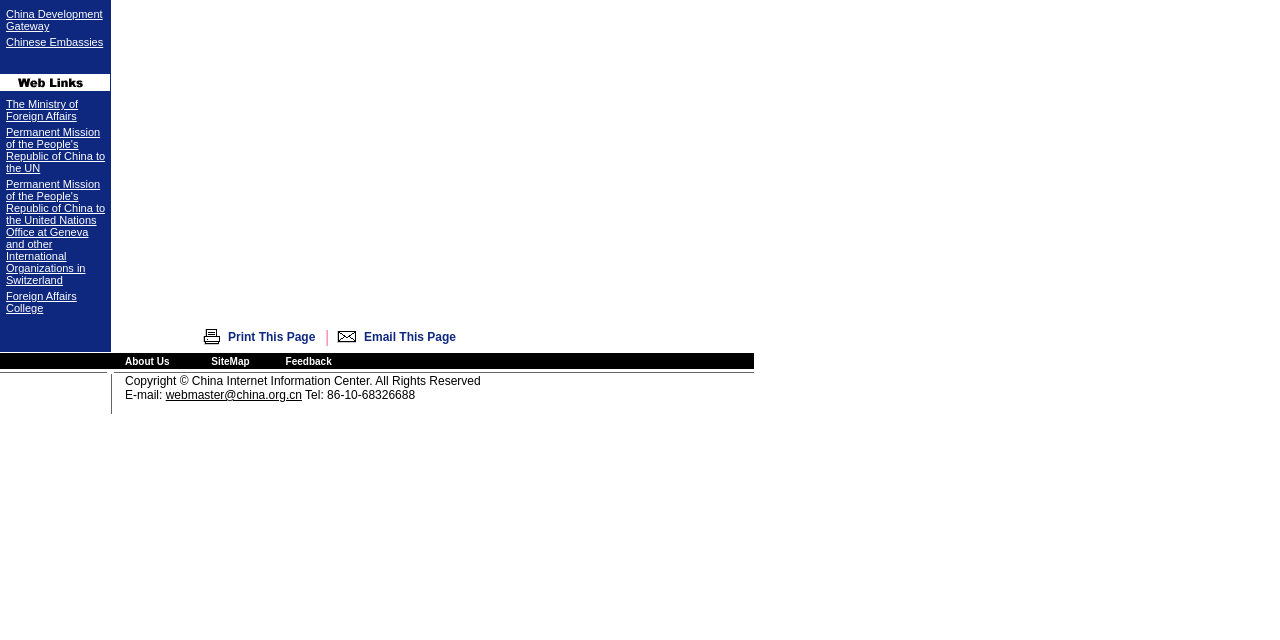Determine the bounding box for the described HTML element: "The Ministry of Foreign Affairs". Ensure the coordinates are four float numbers between 0 and 1 in the format [left, top, right, bottom].

[0.005, 0.153, 0.061, 0.191]